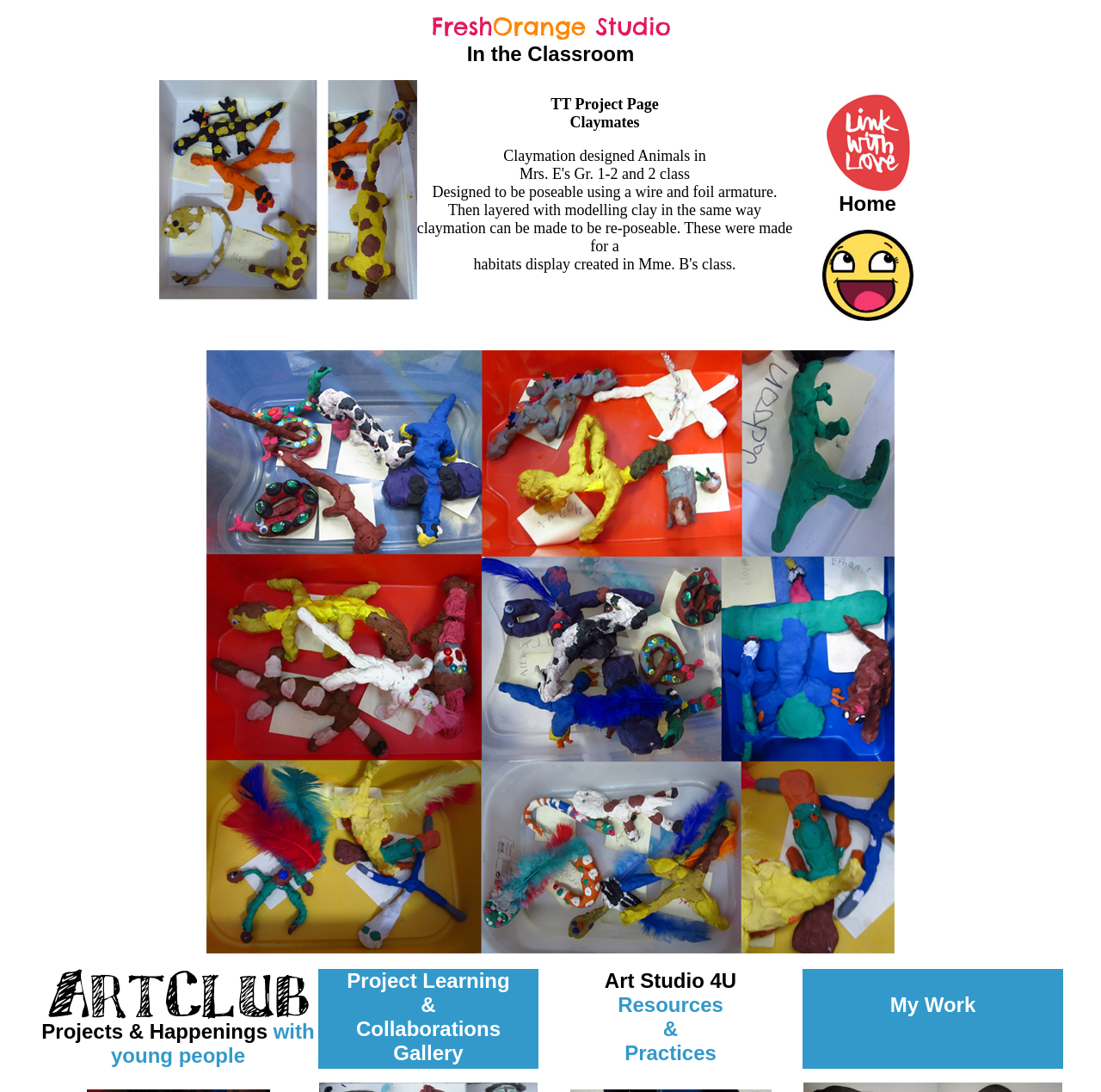Determine the bounding box for the UI element as described: "parent_node: Home". The coordinates should be represented as four float numbers between 0 and 1, formatted as [left, top, right, bottom].

[0.749, 0.165, 0.827, 0.178]